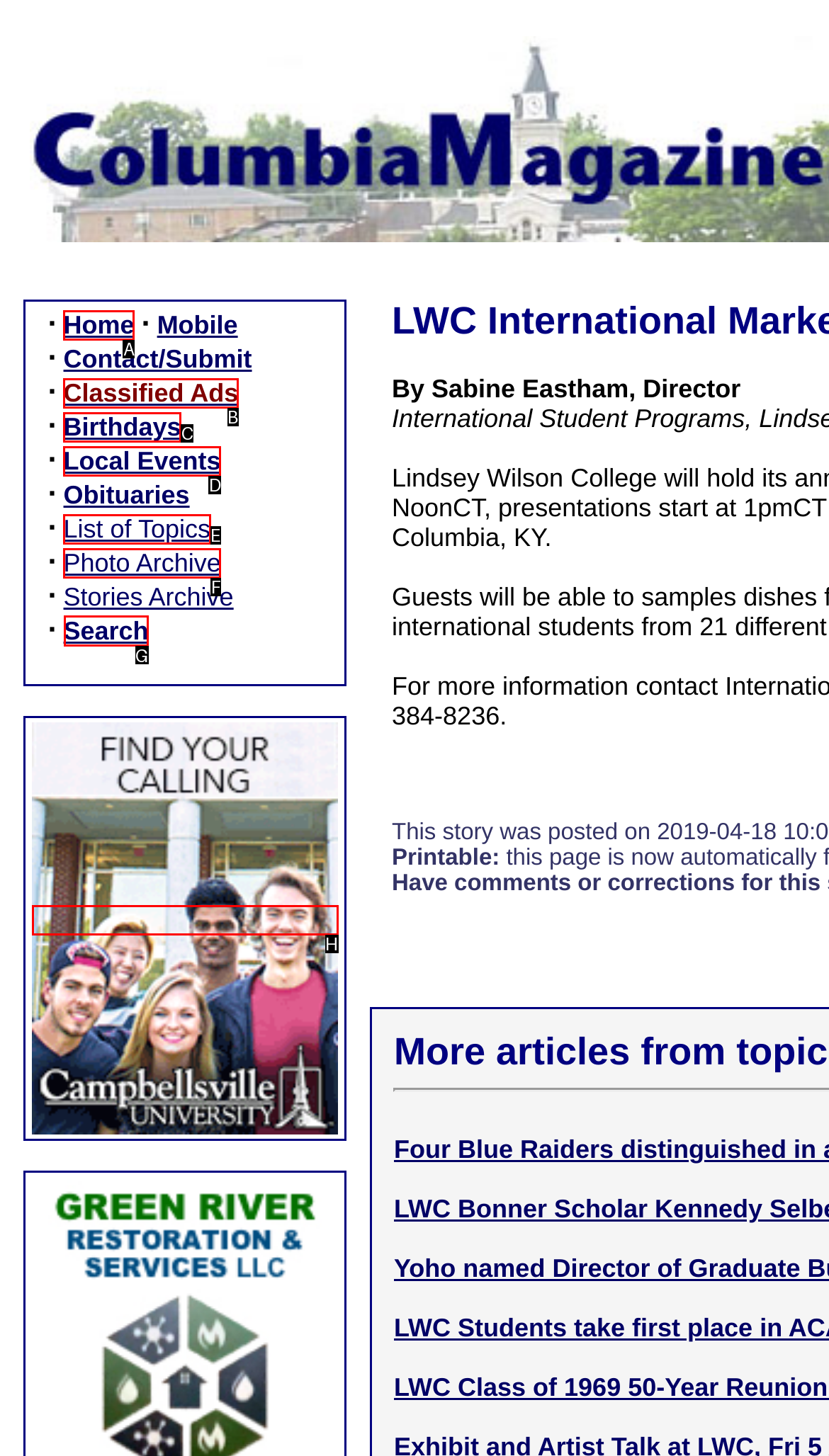Tell me which one HTML element I should click to complete the following task: search on the website Answer with the option's letter from the given choices directly.

G